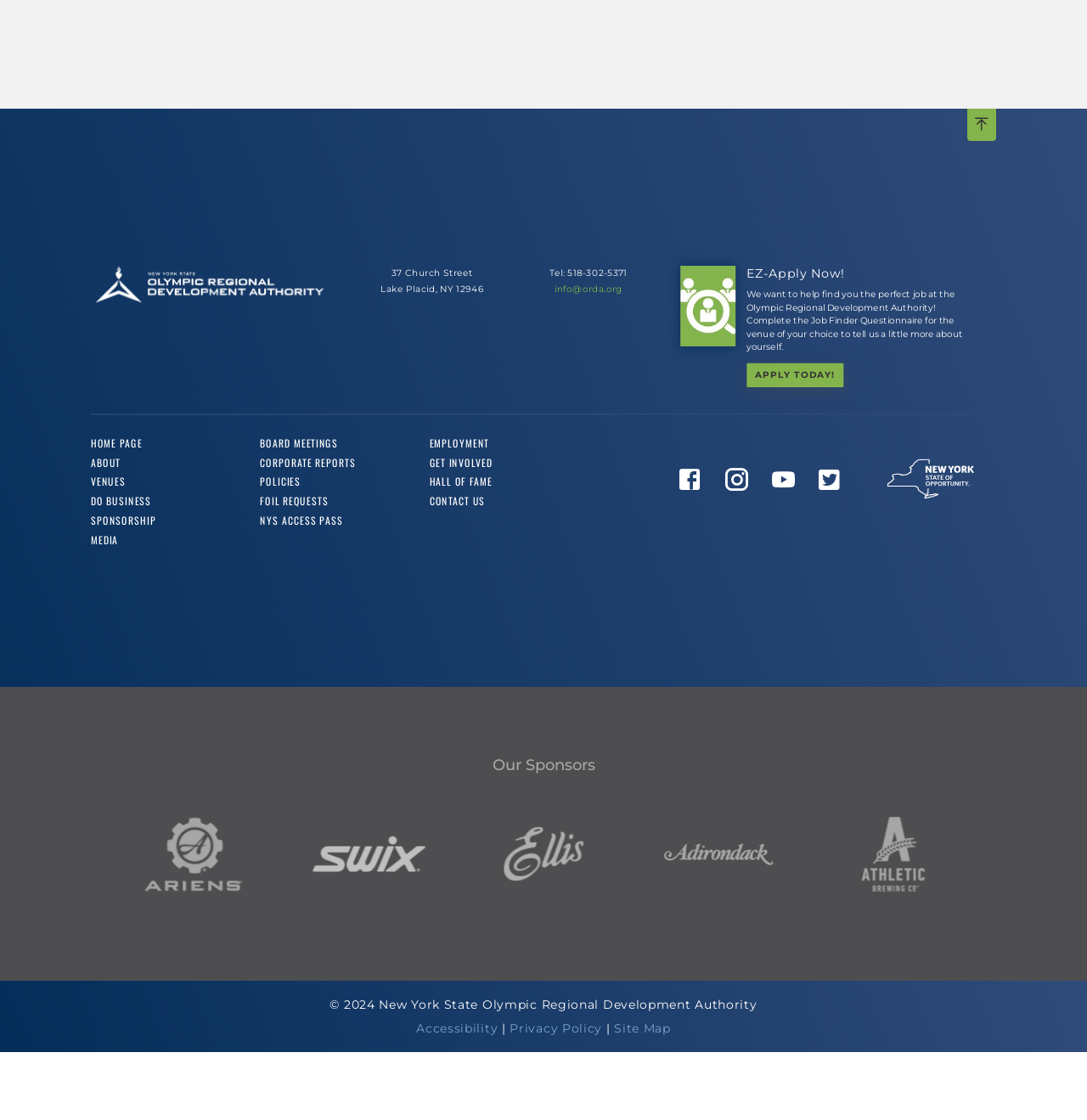Determine the bounding box for the UI element that matches this description: "Volata Travels & Events".

None